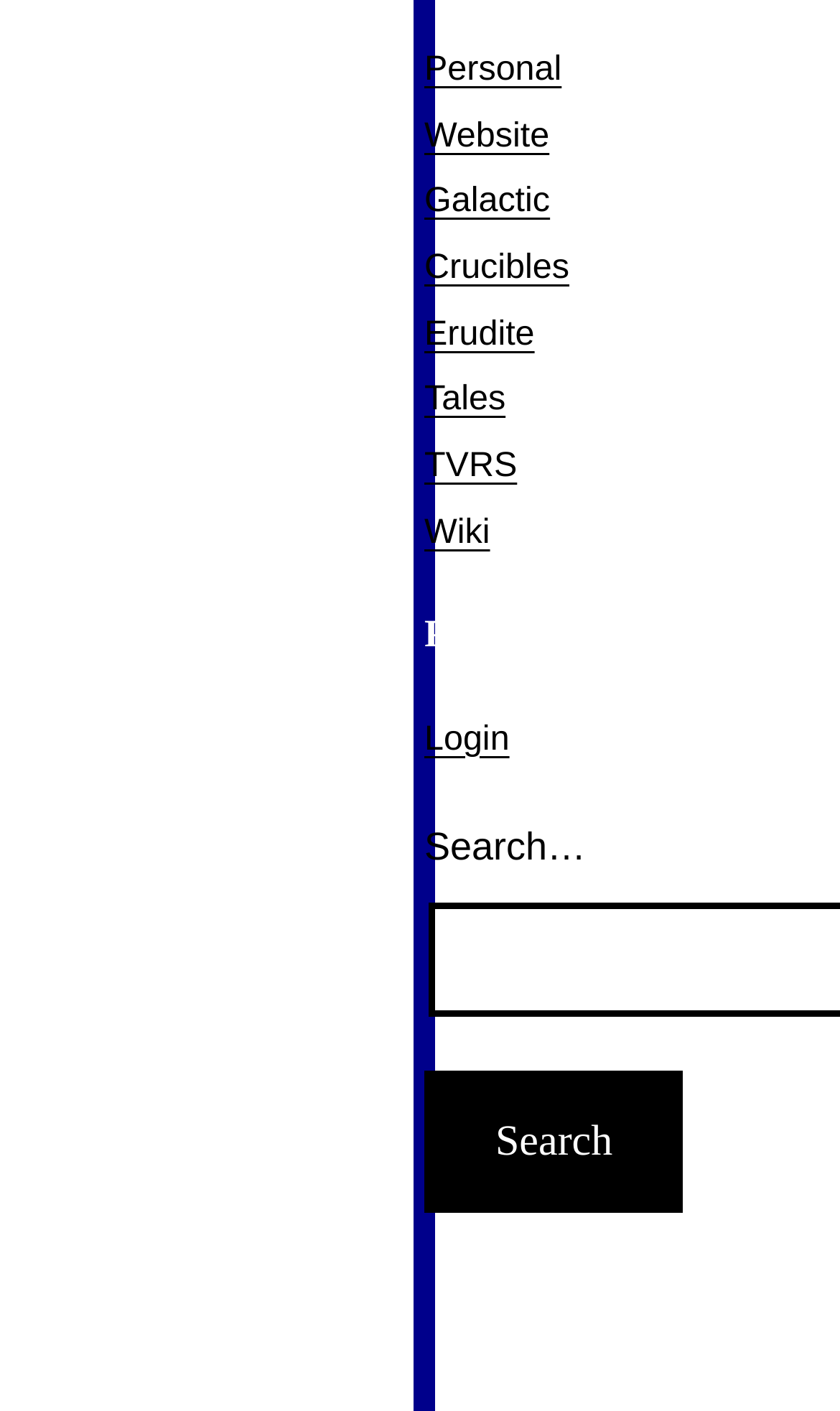Determine the bounding box coordinates of the UI element that matches the following description: "parent_node: Search… value="Search"". The coordinates should be four float numbers between 0 and 1 in the format [left, top, right, bottom].

[0.505, 0.759, 0.814, 0.86]